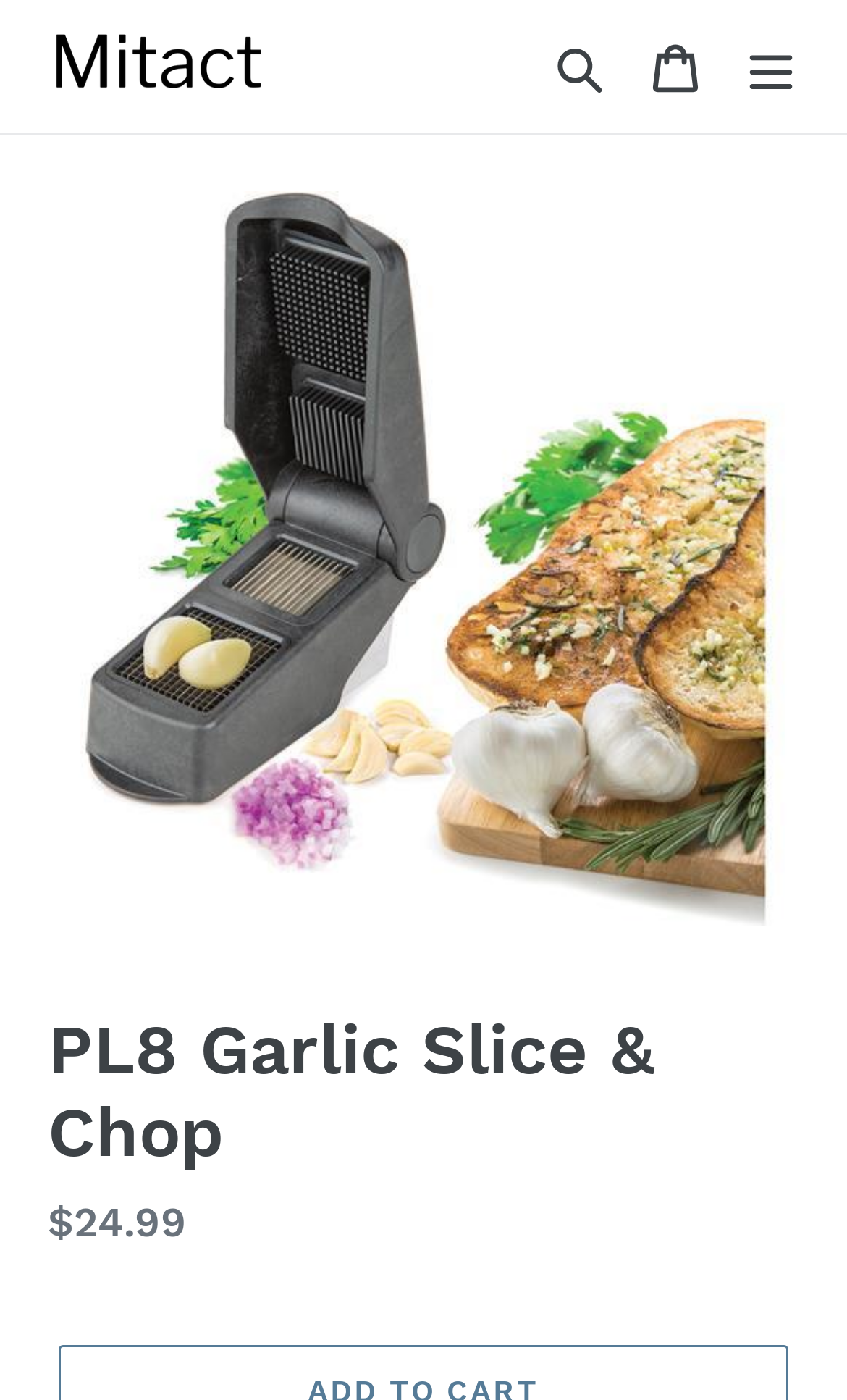What is the price of the PL8 Garlic Slice & Chop?
Using the image provided, answer with just one word or phrase.

$24.99